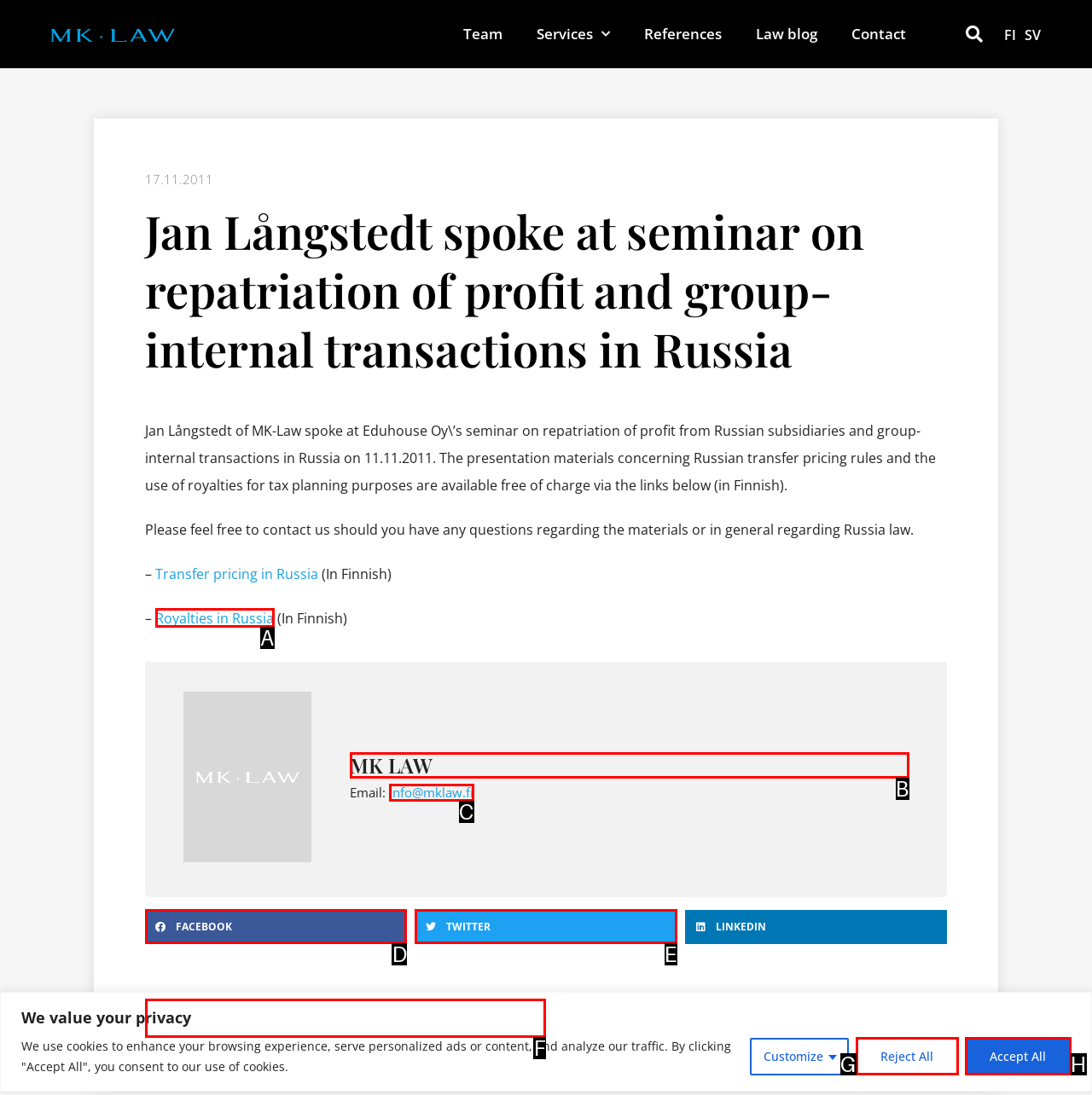Using the given description: MK LAW, identify the HTML element that corresponds best. Answer with the letter of the correct option from the available choices.

B